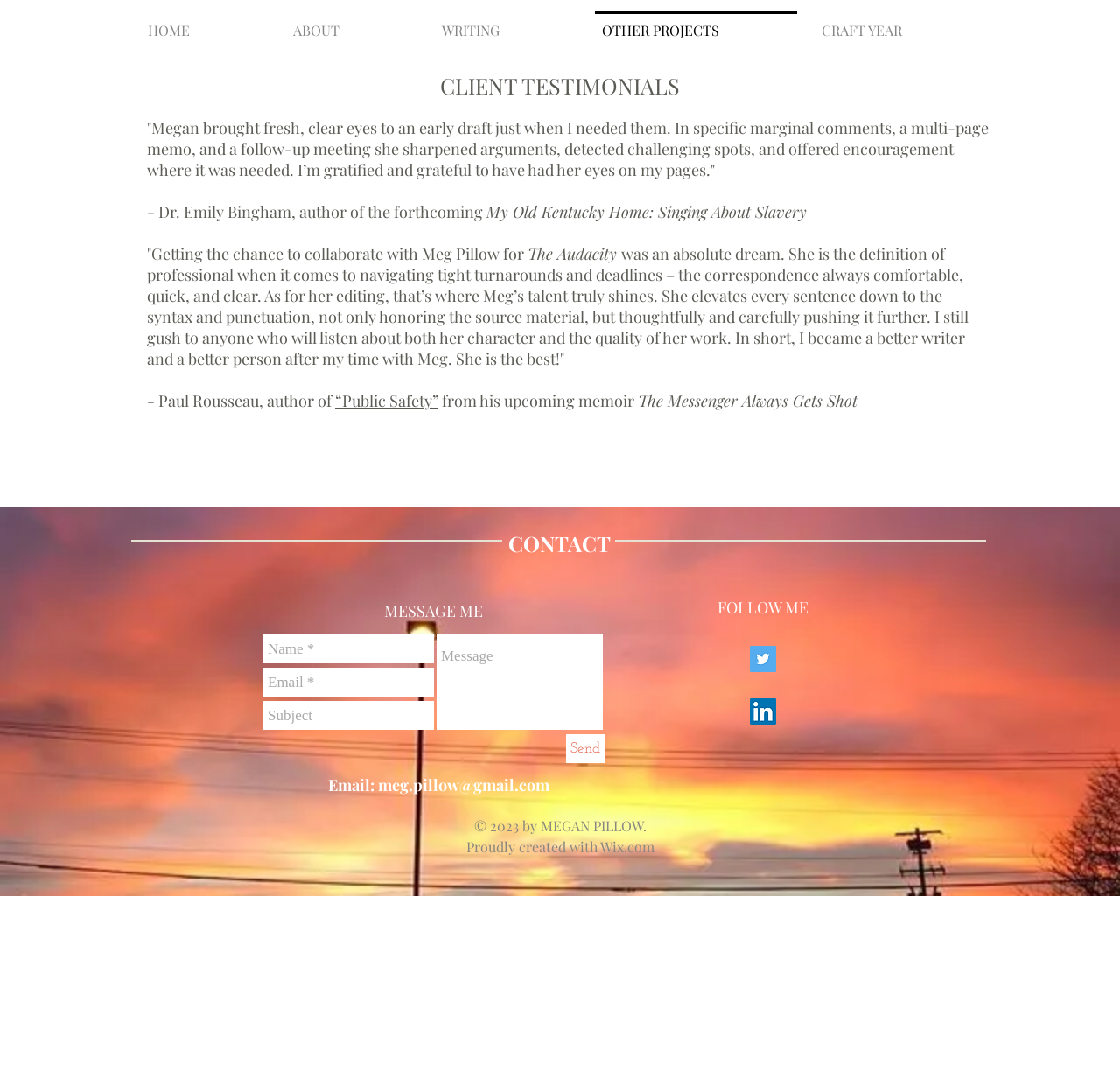How many social media platforms are listed in the FOLLOW ME section?
Please give a detailed and elaborate answer to the question based on the image.

The FOLLOW ME section lists two social media platforms, Twitter and LinkedIn, with their respective icons.